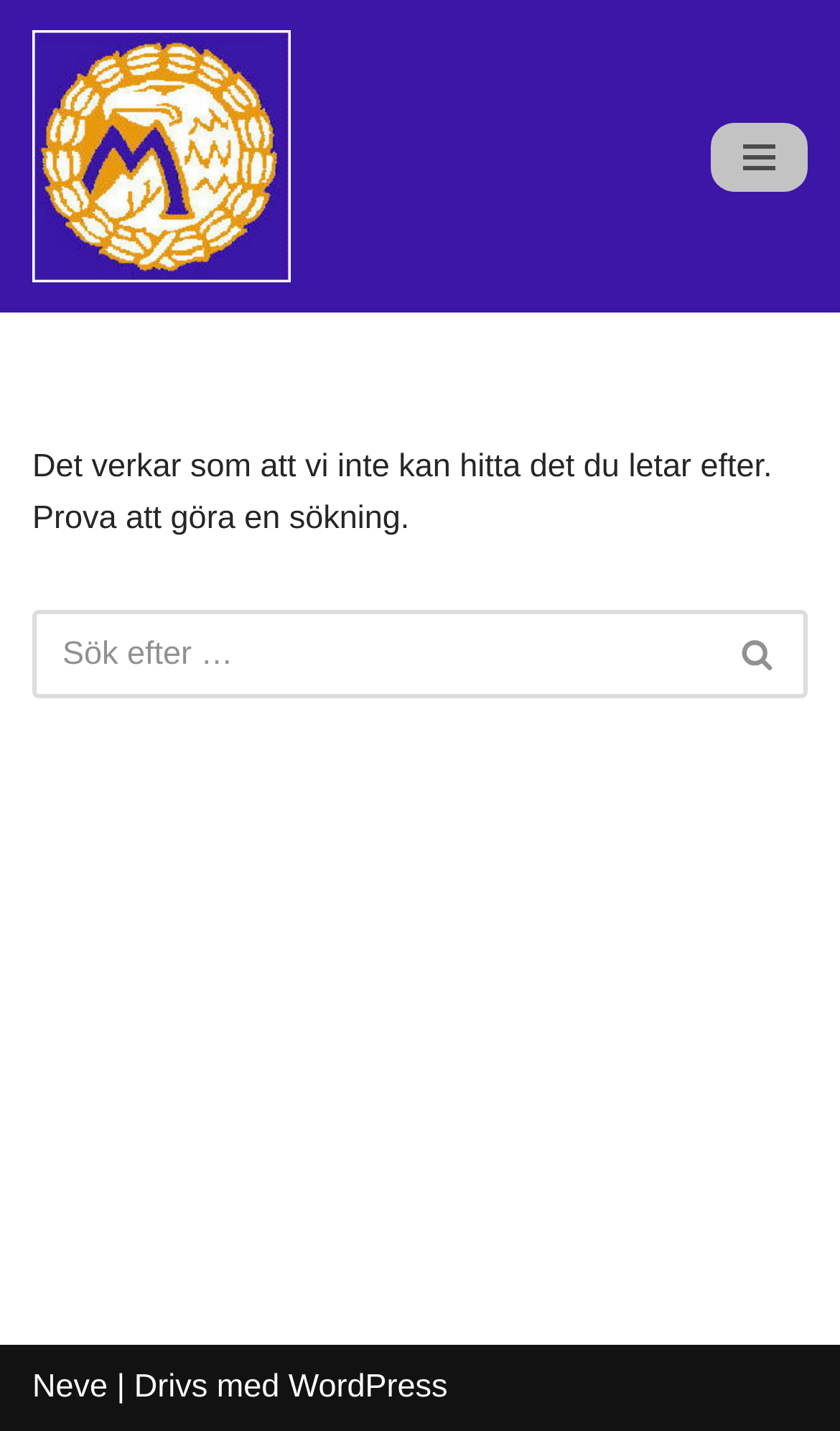Give a short answer using one word or phrase for the question:
What is the link at the top of the webpage?

Stenografi